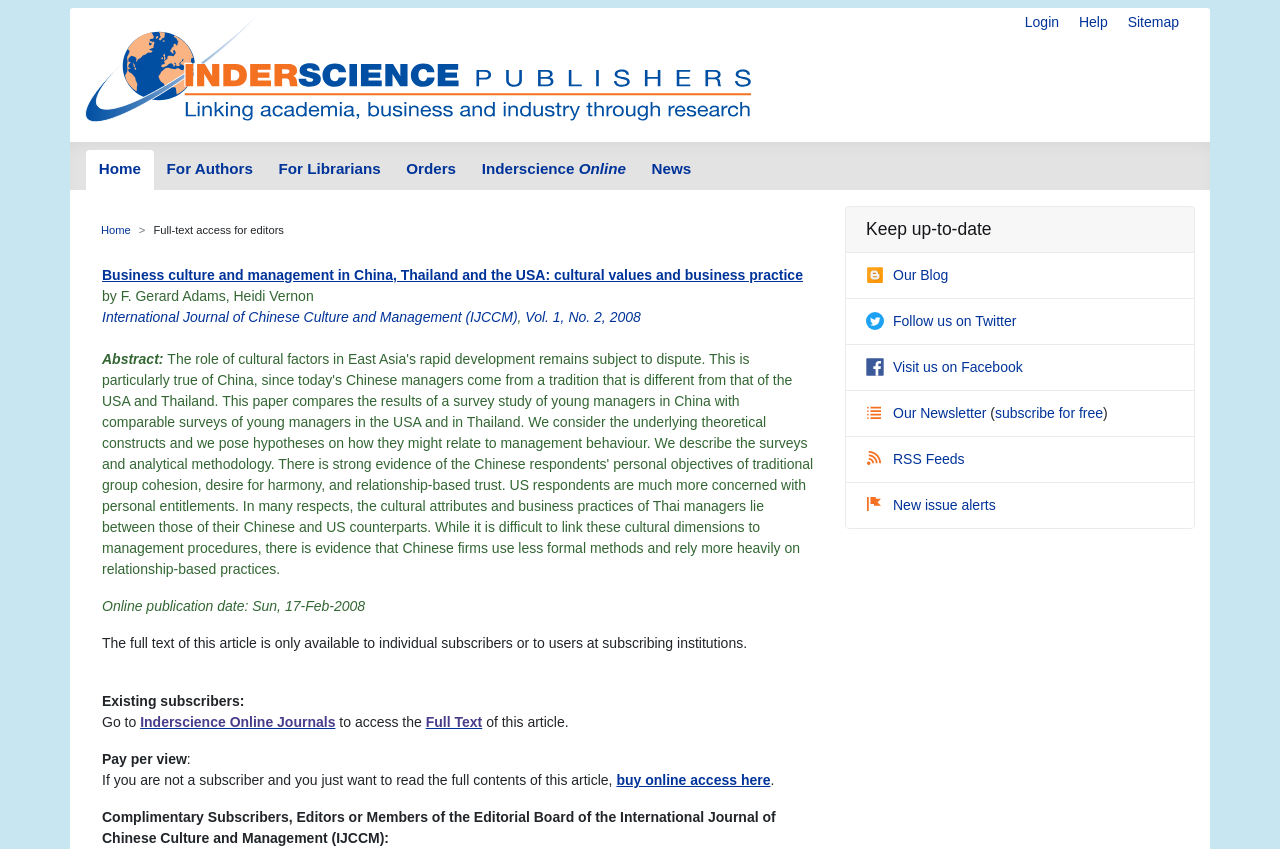Using the information from the screenshot, answer the following question thoroughly:
What is the online publication date of the article?

The online publication date of the article can be found in the static text 'Online publication date: Sun, 17-Feb-2008' which has a bounding box coordinate of [0.08, 0.704, 0.285, 0.723].